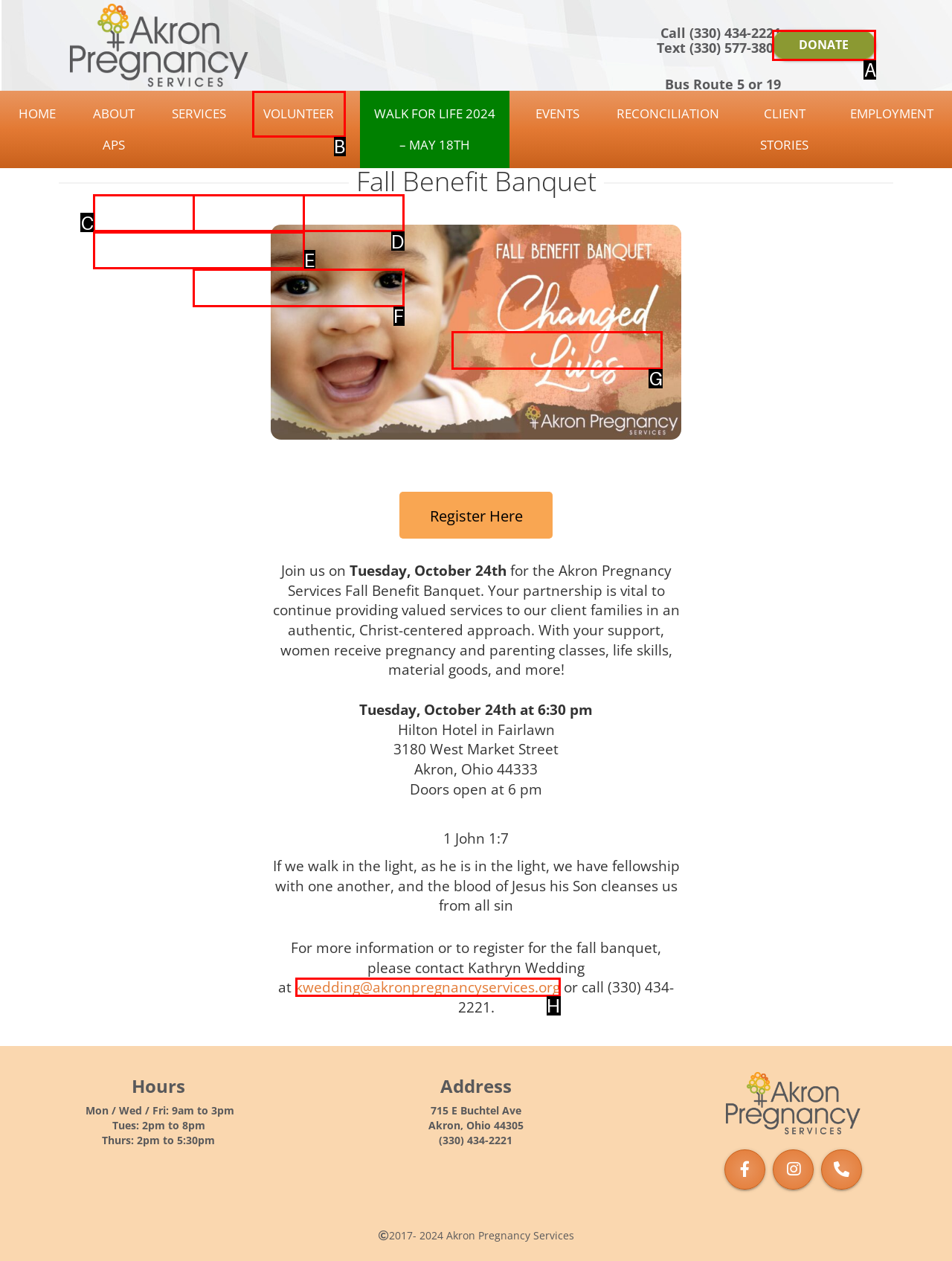To achieve the task: Click DONATE, indicate the letter of the correct choice from the provided options.

A